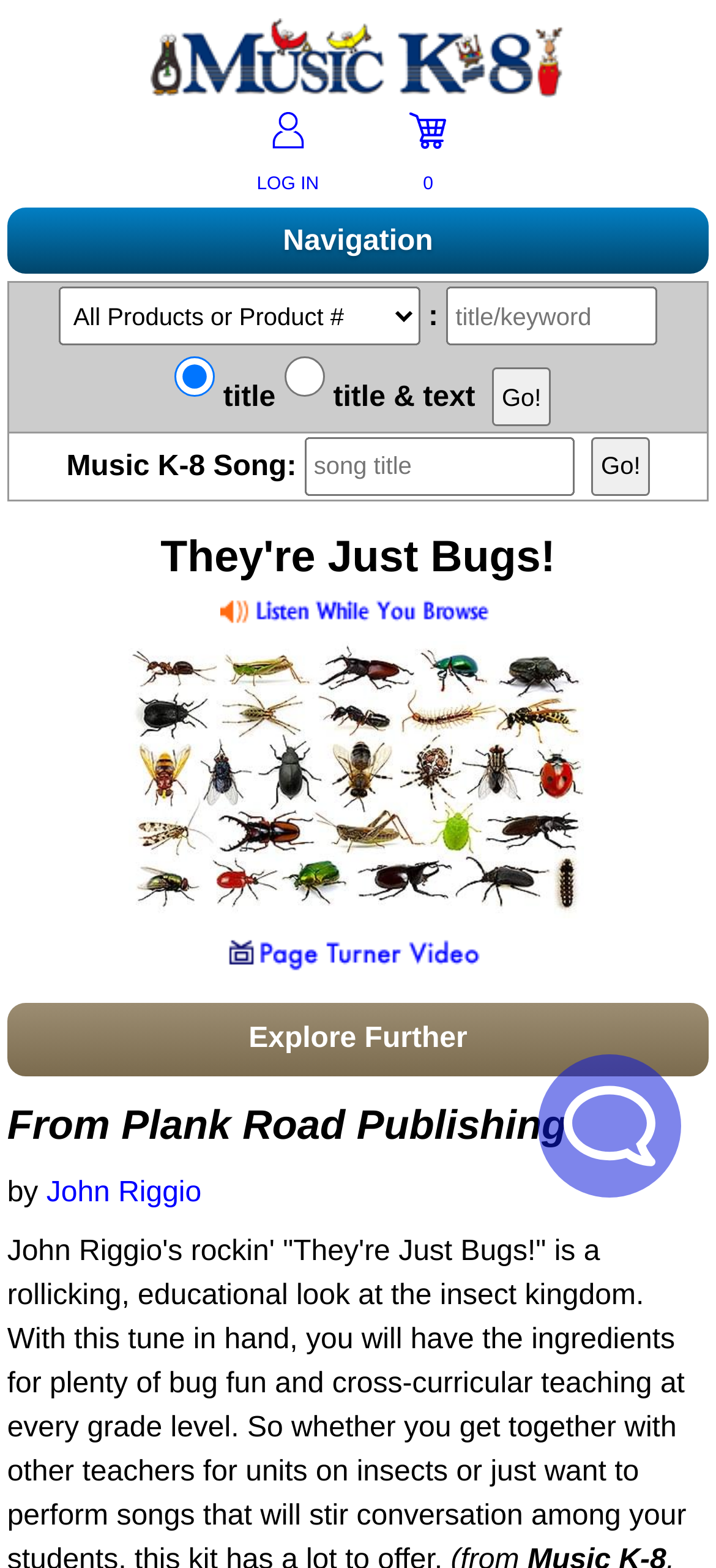Please identify the bounding box coordinates of the clickable region that I should interact with to perform the following instruction: "Listen to sound clips". The coordinates should be expressed as four float numbers between 0 and 1, i.e., [left, top, right, bottom].

[0.308, 0.384, 0.692, 0.404]